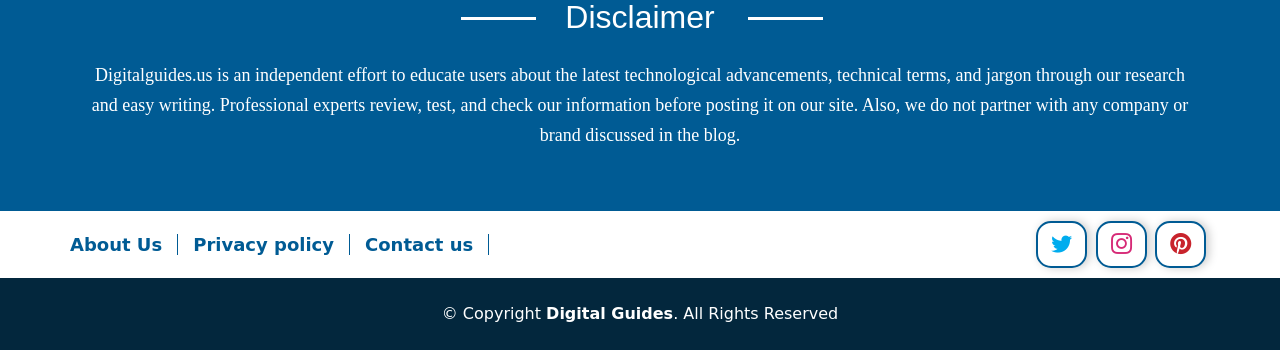What is the position of the 'About Us' link?
Using the image, give a concise answer in the form of a single word or short phrase.

Top left